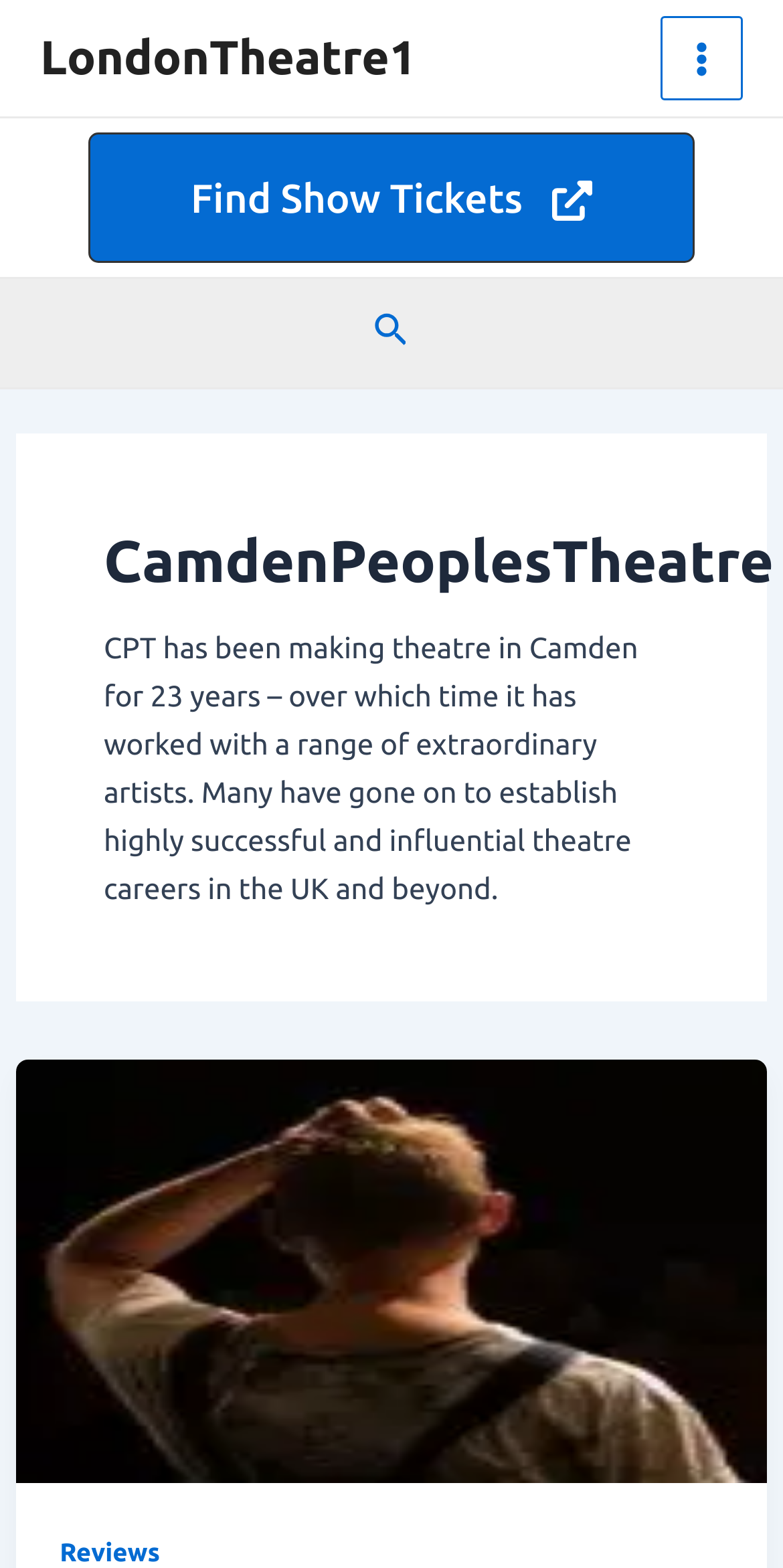Please provide a short answer using a single word or phrase for the question:
What is the title of the show mentioned on the webpage?

5 Encounters On A Site Called Craigslist